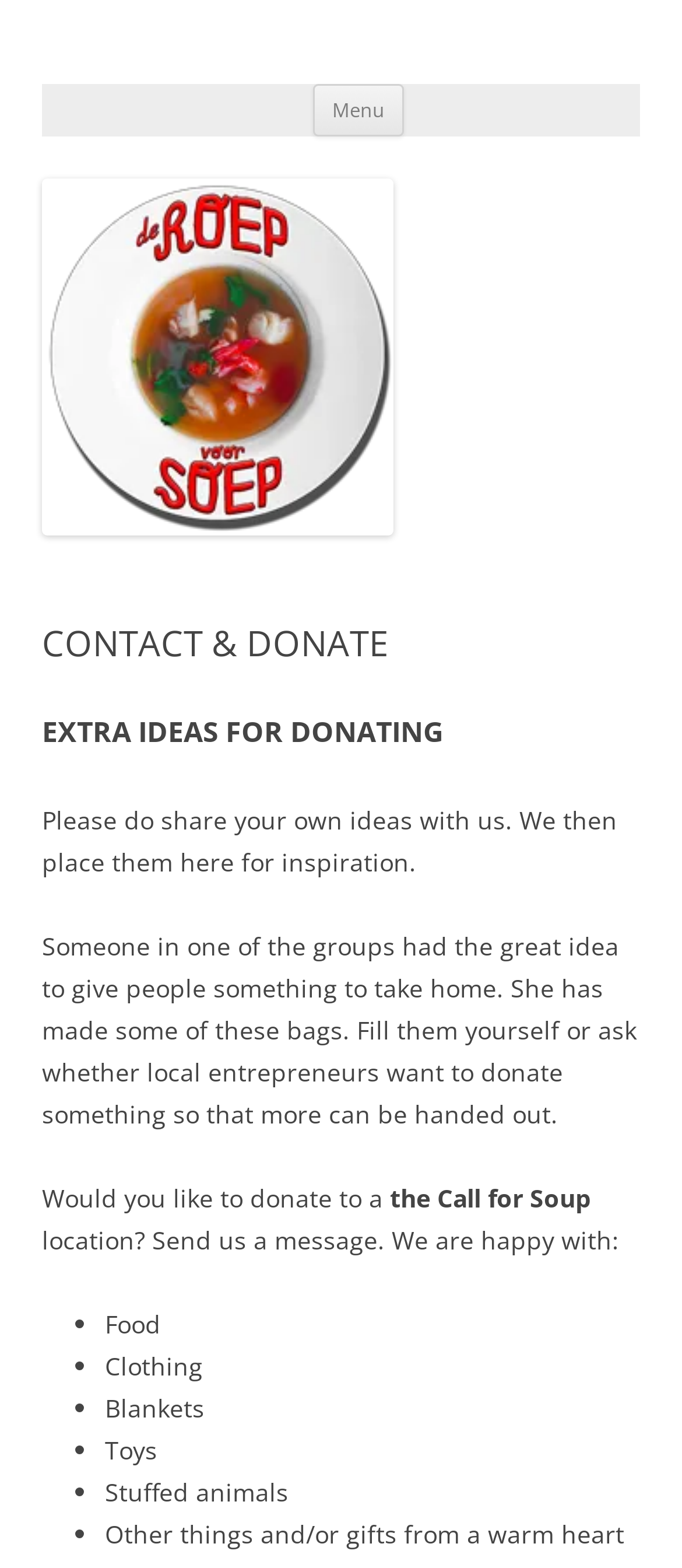Can I donate to a specific location?
Give a thorough and detailed response to the question.

The webpage mentions that users can donate to a specific location by sending a message to the organization. This is stated in the sentence 'Would you like to donate to a location? Send us a message.'